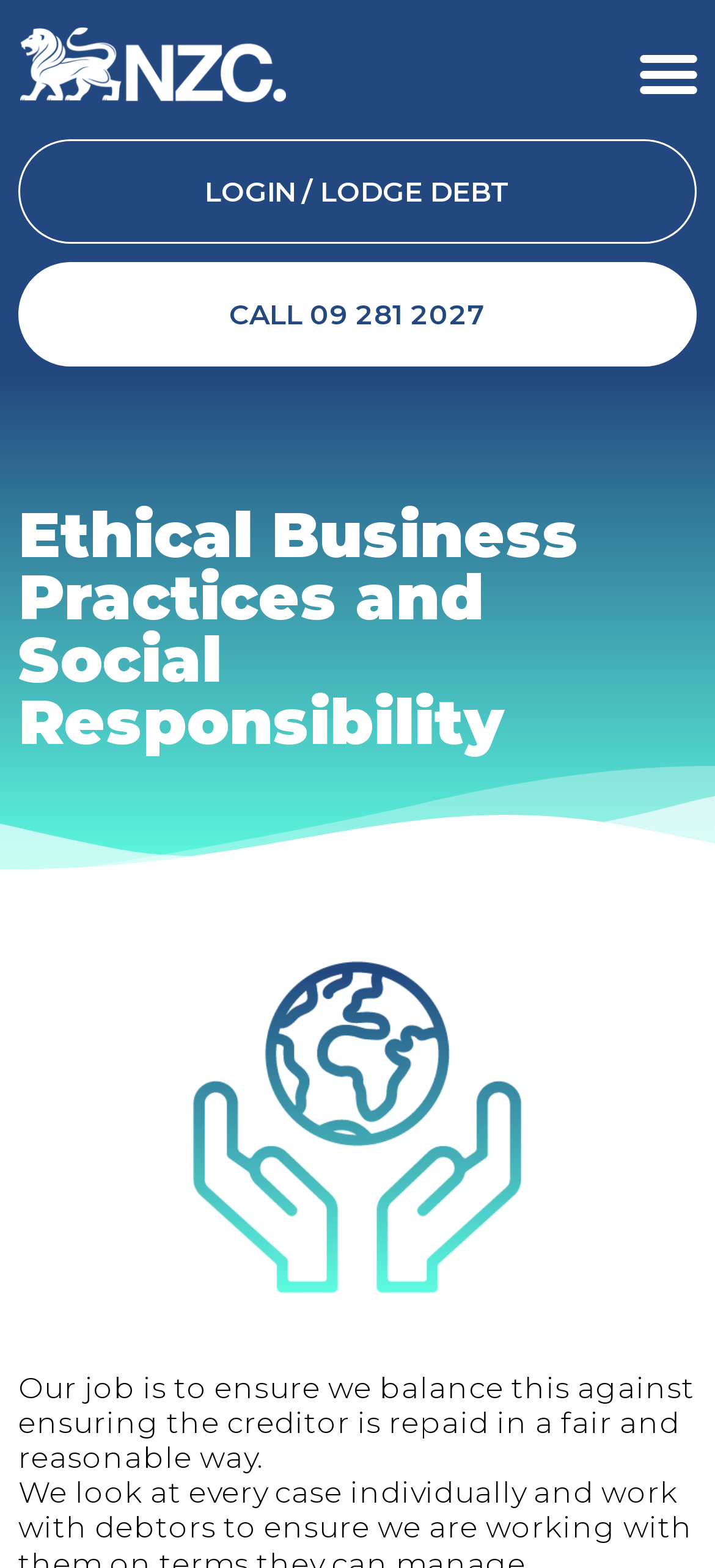Provide the bounding box coordinates of the UI element that matches the description: "LOGIN / LODGE DEBT".

[0.026, 0.089, 0.974, 0.155]